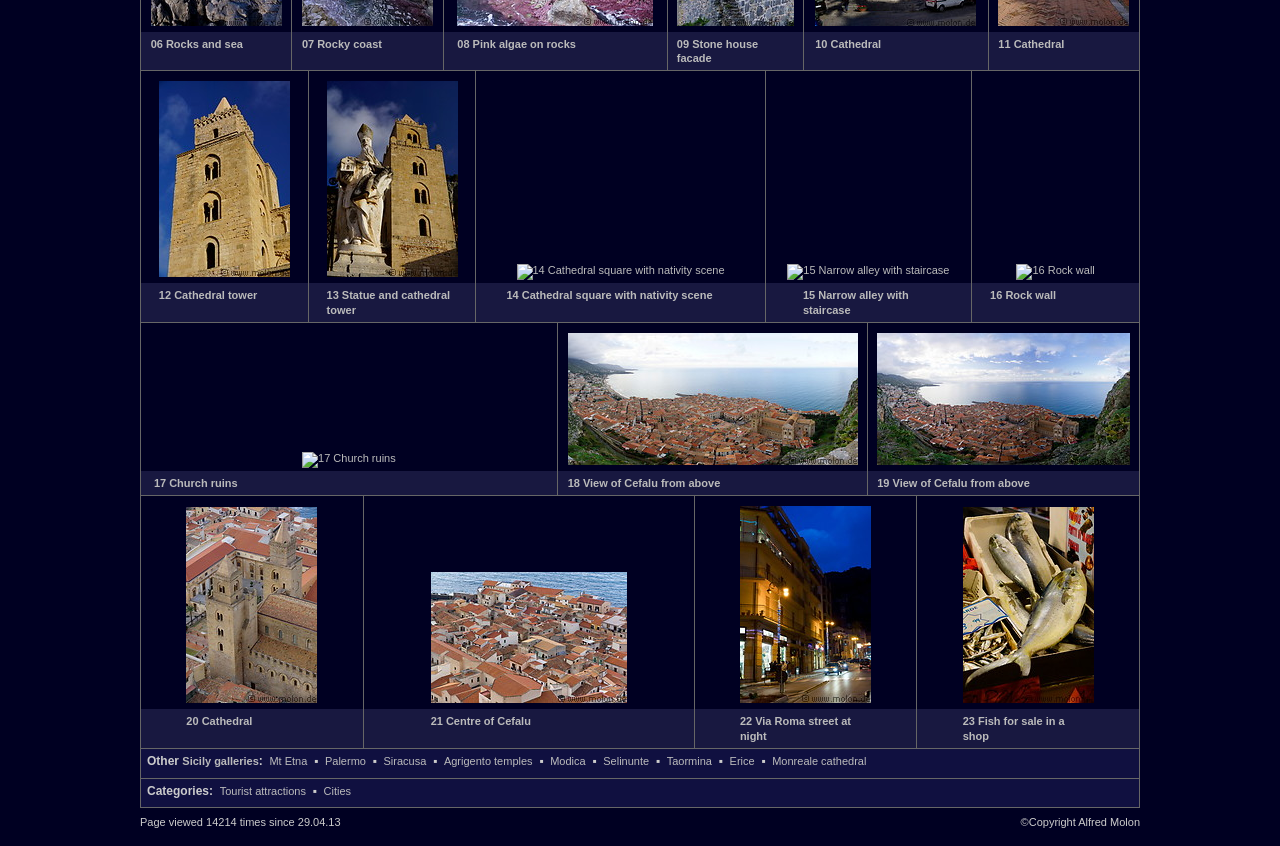Identify the bounding box of the UI element that matches this description: "08 Pink algae on rocks".

[0.357, 0.045, 0.45, 0.059]